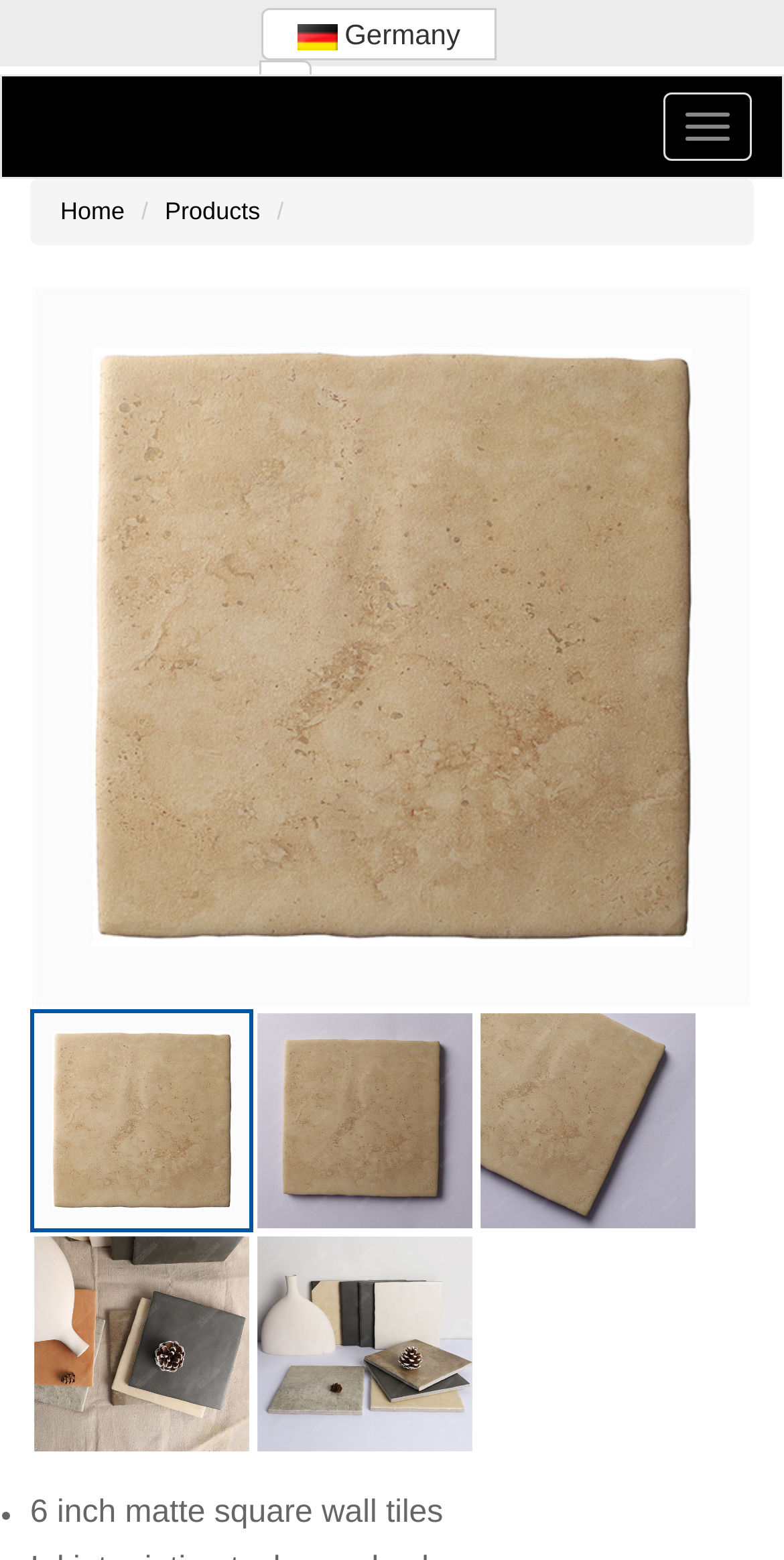Given the following UI element description: "Support", find the bounding box coordinates in the webpage screenshot.

None